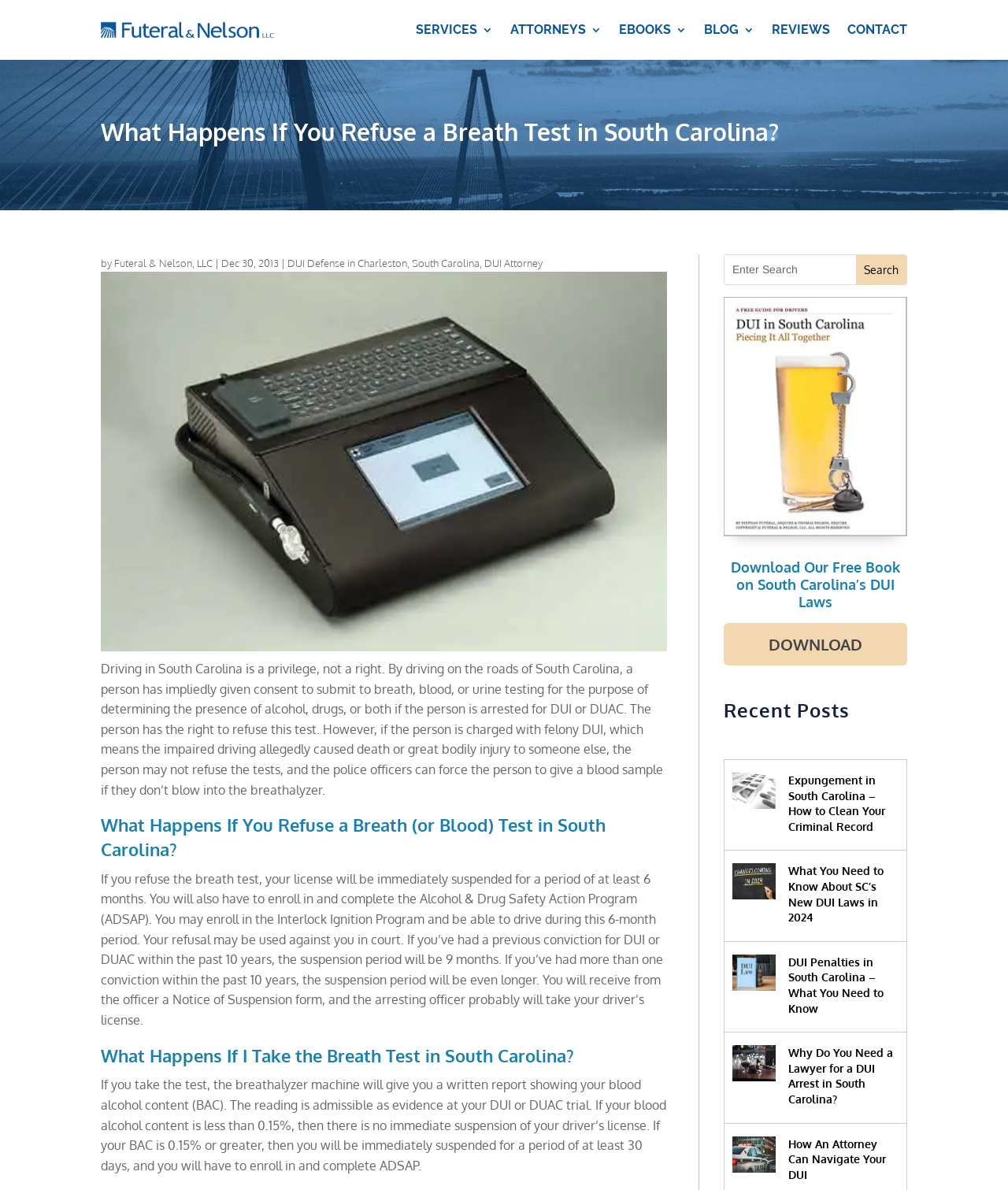Find the bounding box coordinates of the clickable region needed to perform the following instruction: "Contact the attorneys". The coordinates should be provided as four float numbers between 0 and 1, i.e., [left, top, right, bottom].

[0.841, 0.0, 0.9, 0.05]